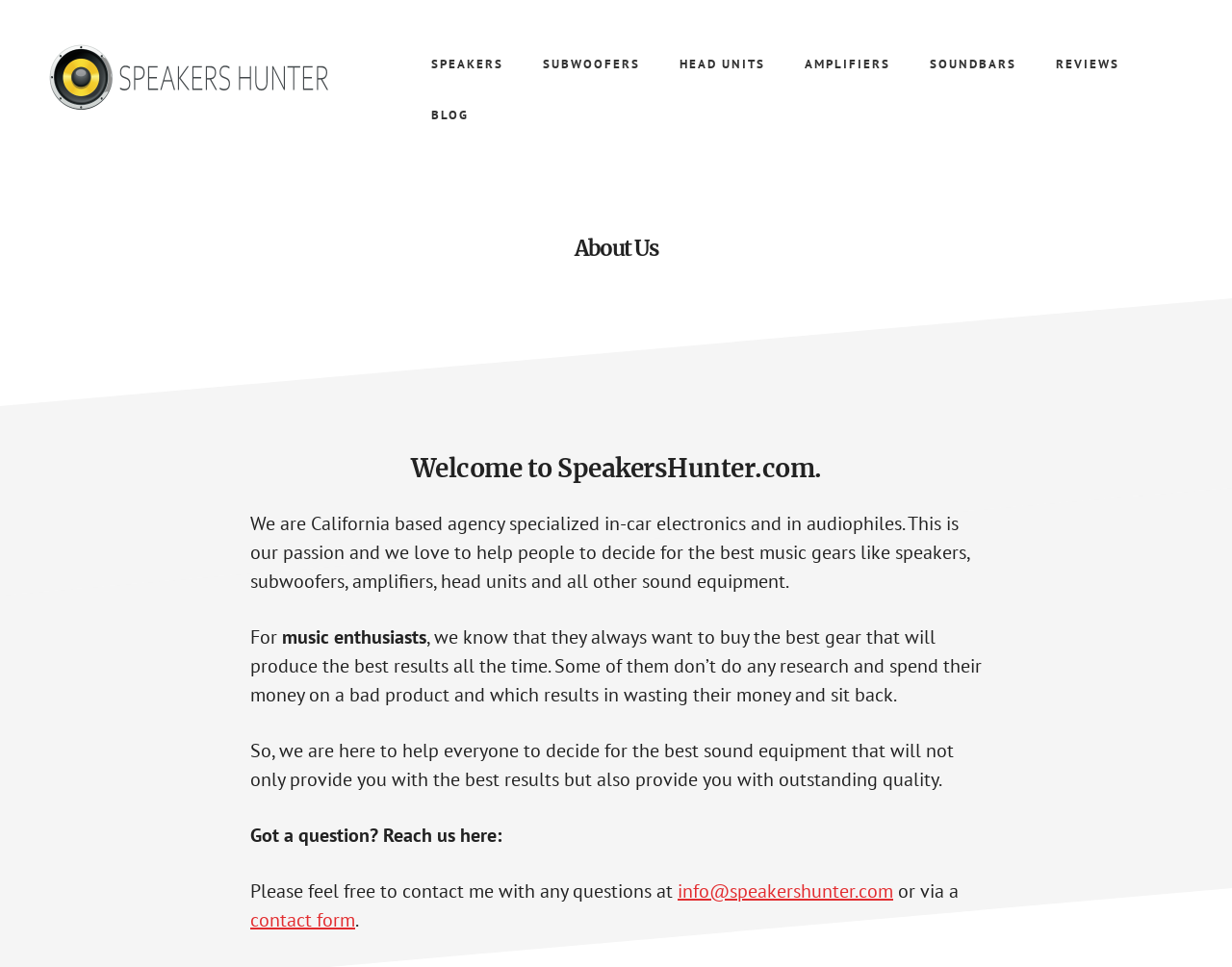Find and specify the bounding box coordinates that correspond to the clickable region for the instruction: "go to speakers page".

[0.336, 0.04, 0.423, 0.093]